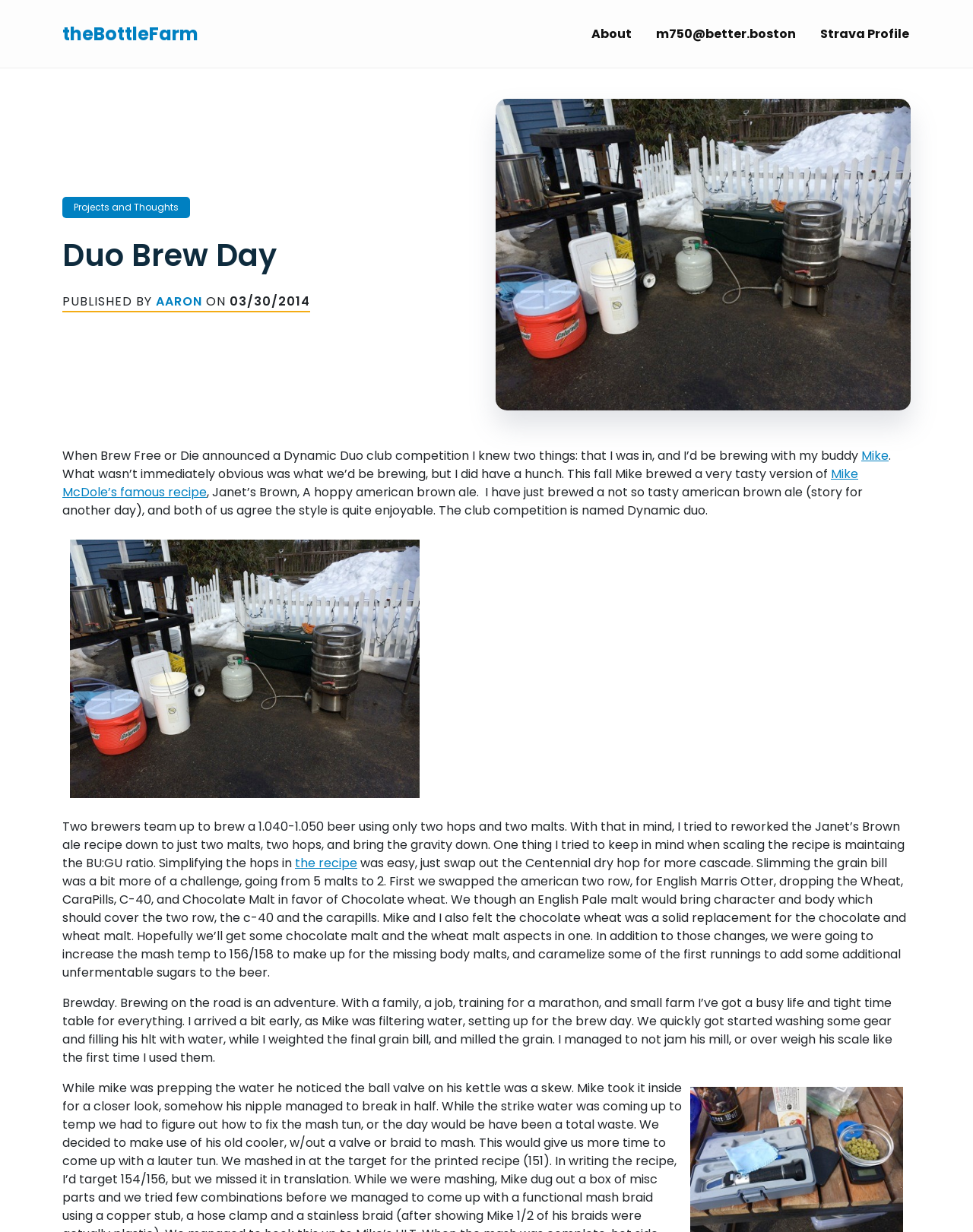Generate a comprehensive description of the webpage content.

The webpage is about a blog post titled "Duo Brew Day" on a website called "theBottleFarm". At the top of the page, there is a navigation menu with links to "About", an email address, and a "Strava Profile". Below the navigation menu, there is a header section with a link to "Projects and Thoughts" and a heading that reads "Duo Brew Day". The author's name, "AARON", and the publication date, "03/30/2014", are also displayed in this section.

The main content of the page is a blog post that discusses a brewing competition called "Dynamic Duo club competition" where two brewers team up to brew a beer using only two hops and two malts. The author, Aaron, is participating in the competition with his buddy Mike. The post describes their brewing process, including the recipe they used and the challenges they faced in scaling it down to two malts and two hops.

The text is divided into several paragraphs, with links to other pages or resources scattered throughout. There is also an image, "IMG 3116", displayed in the middle of the page. The image is likely a photo related to the brewing process.

Overall, the webpage has a simple layout with a focus on the blog post content. The navigation menu and header section are compact and do not distract from the main content. The text is well-organized and easy to follow, with clear headings and paragraphs.